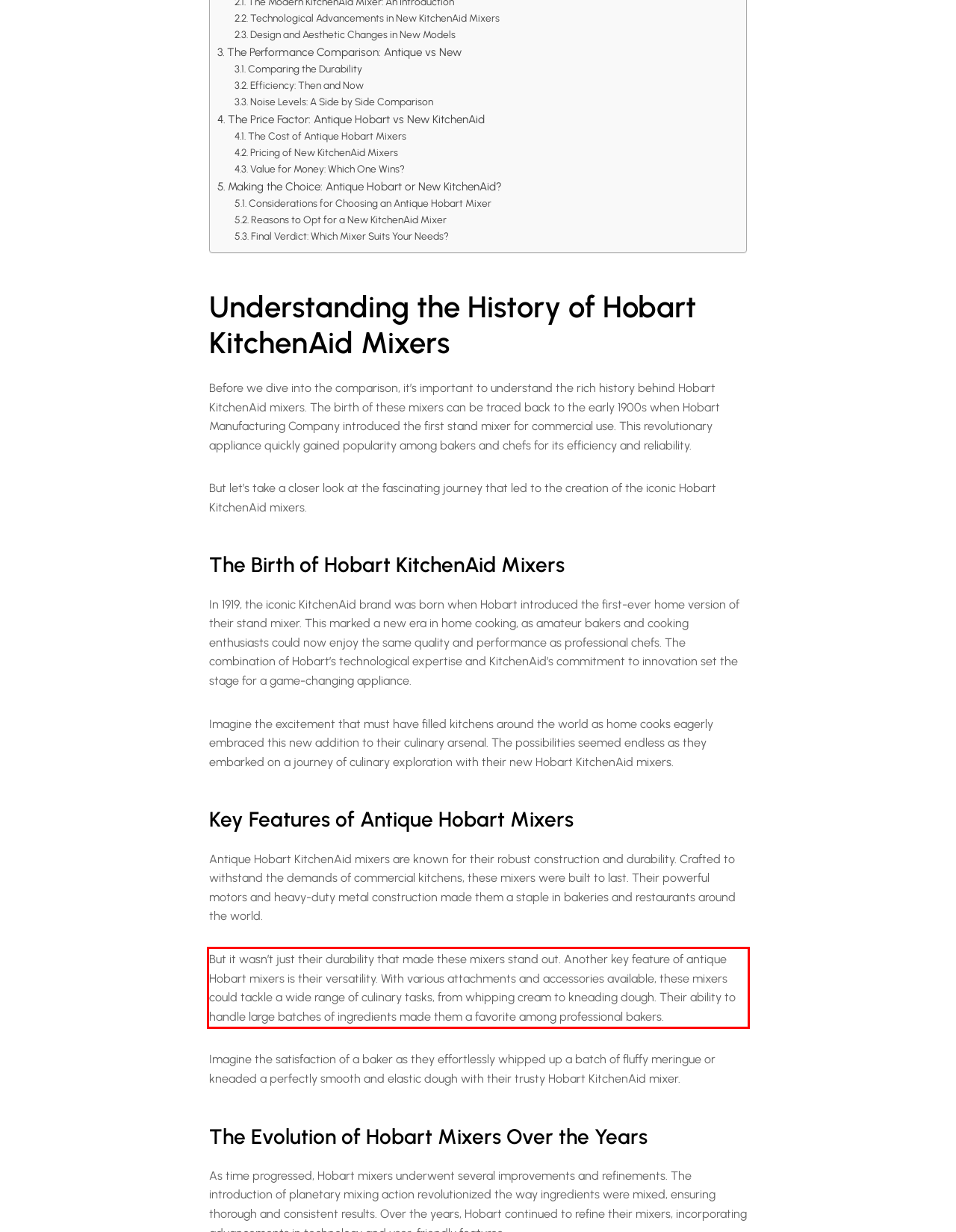Please use OCR to extract the text content from the red bounding box in the provided webpage screenshot.

But it wasn’t just their durability that made these mixers stand out. Another key feature of antique Hobart mixers is their versatility. With various attachments and accessories available, these mixers could tackle a wide range of culinary tasks, from whipping cream to kneading dough. Their ability to handle large batches of ingredients made them a favorite among professional bakers.